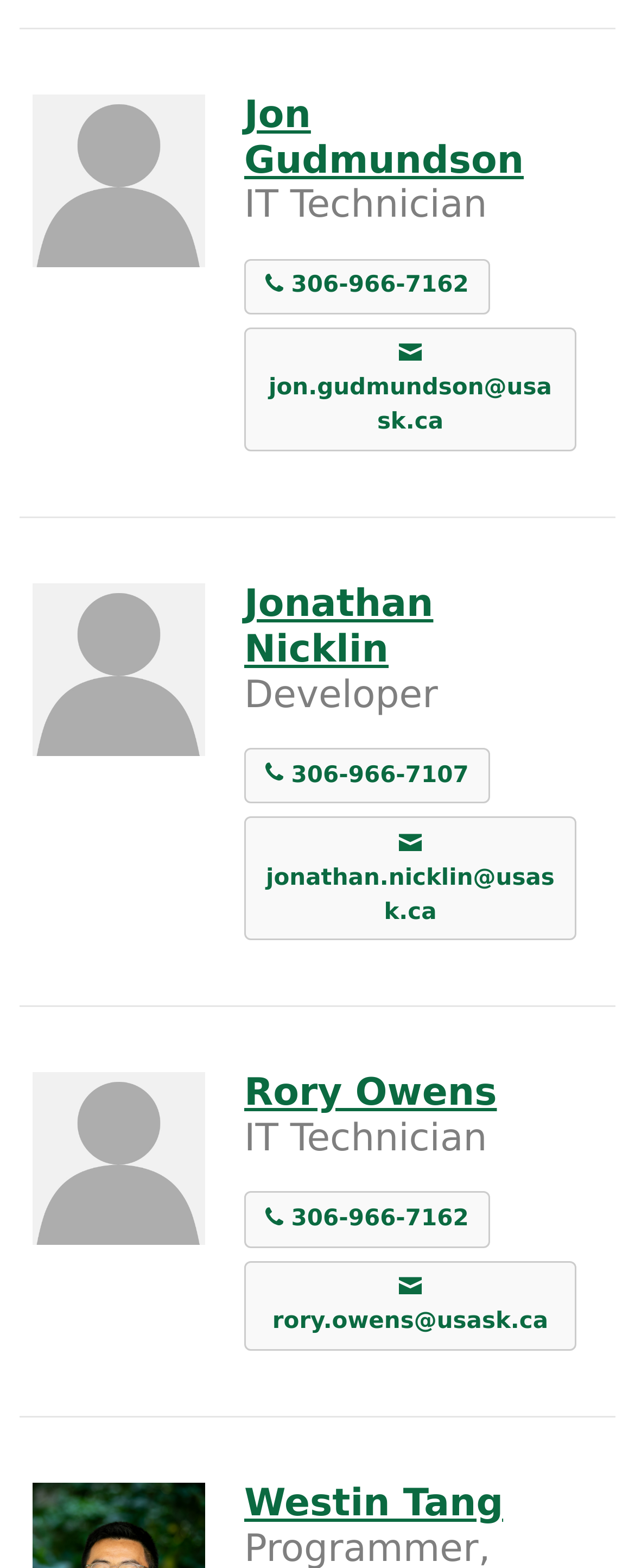Please respond to the question with a concise word or phrase:
How many IT Technicians are listed on this webpage?

2